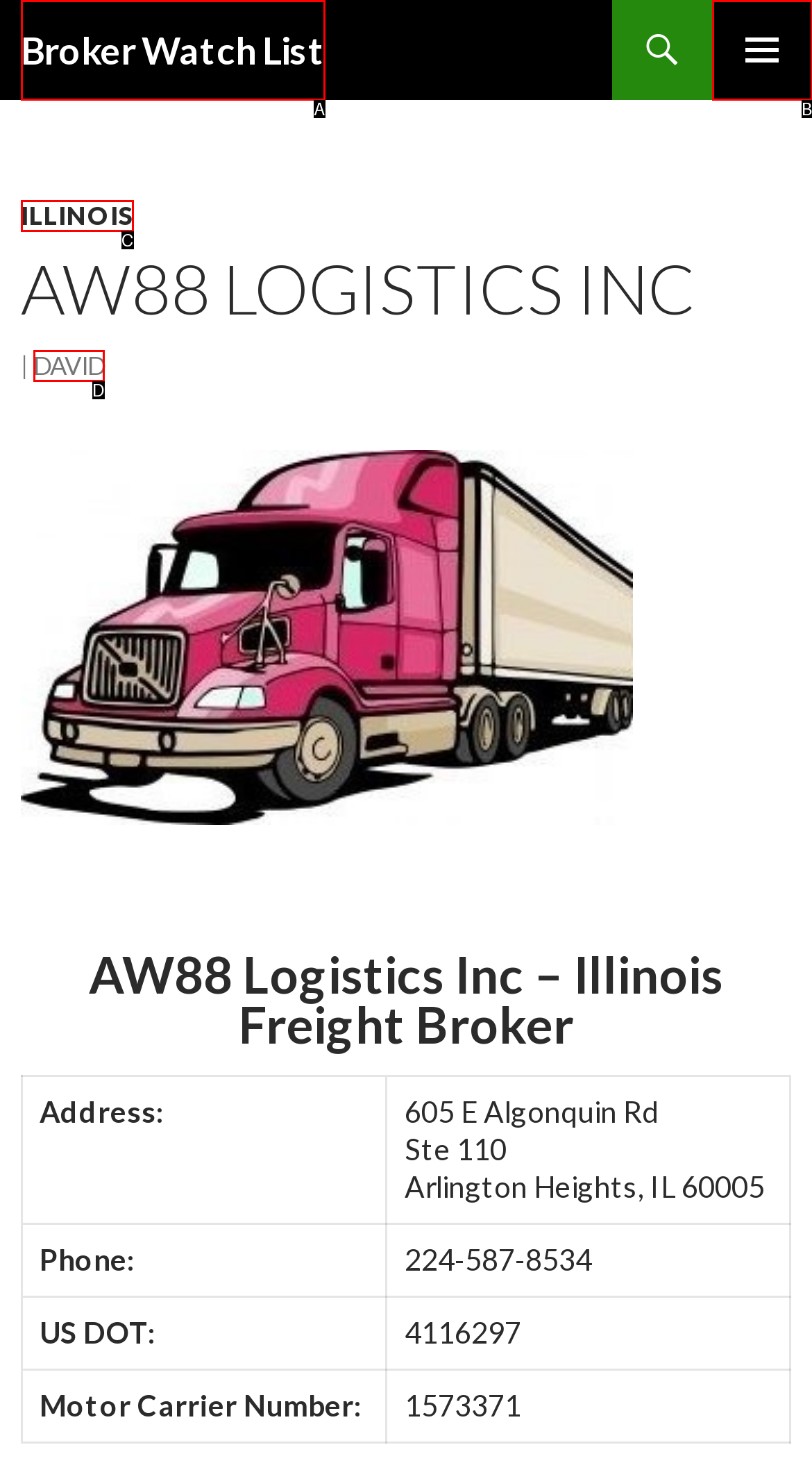Using the description: Broker Watch List, find the HTML element that matches it. Answer with the letter of the chosen option.

A